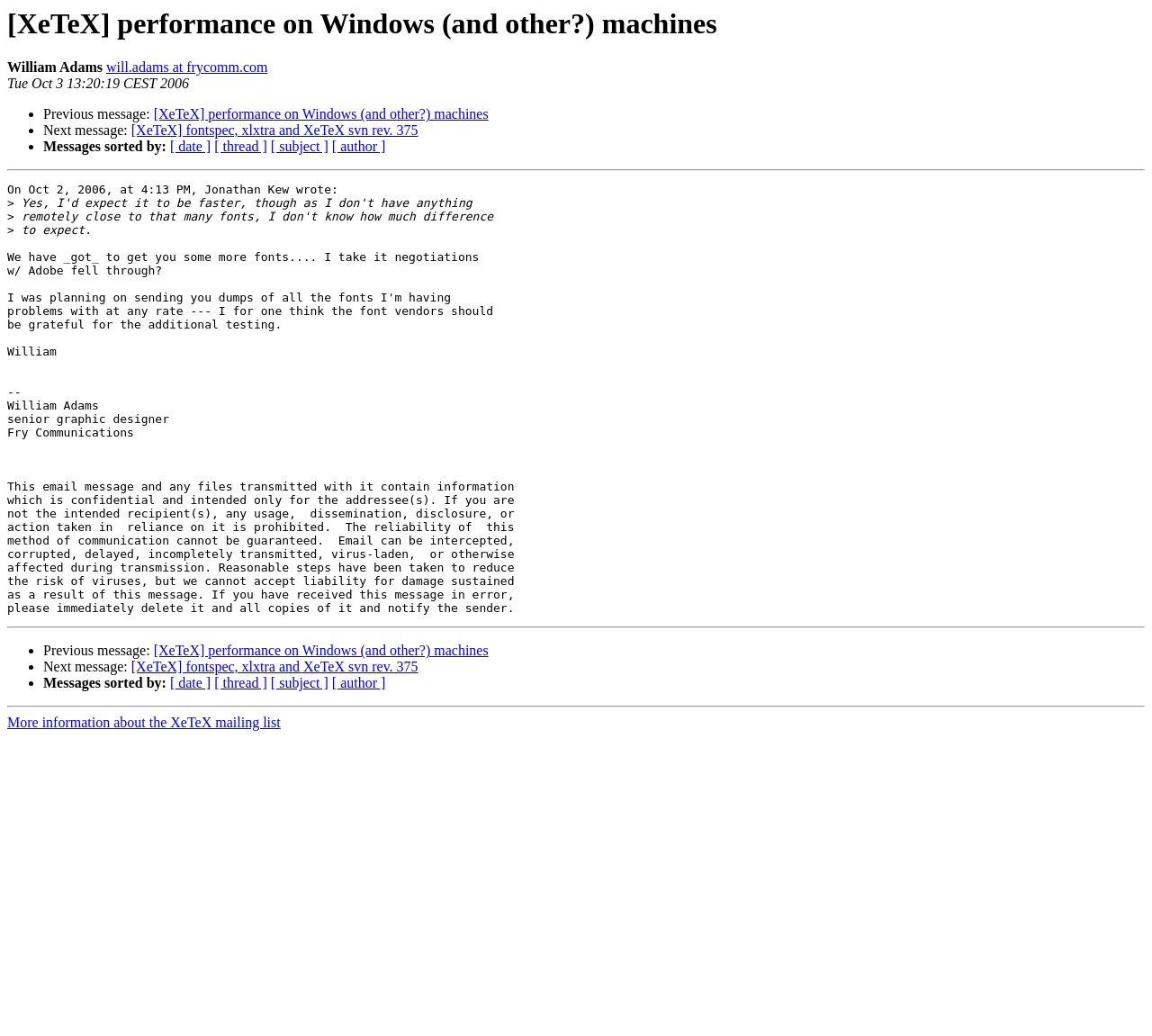Locate the bounding box coordinates of the element you need to click to accomplish the task described by this instruction: "Get more information about the XeTeX mailing list".

[0.006, 0.69, 0.244, 0.705]